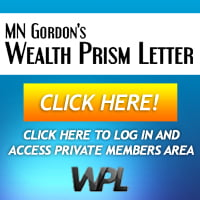What is the purpose of signing up or logging in?
Please provide a single word or phrase answer based on the image.

access to valuable insights and resources